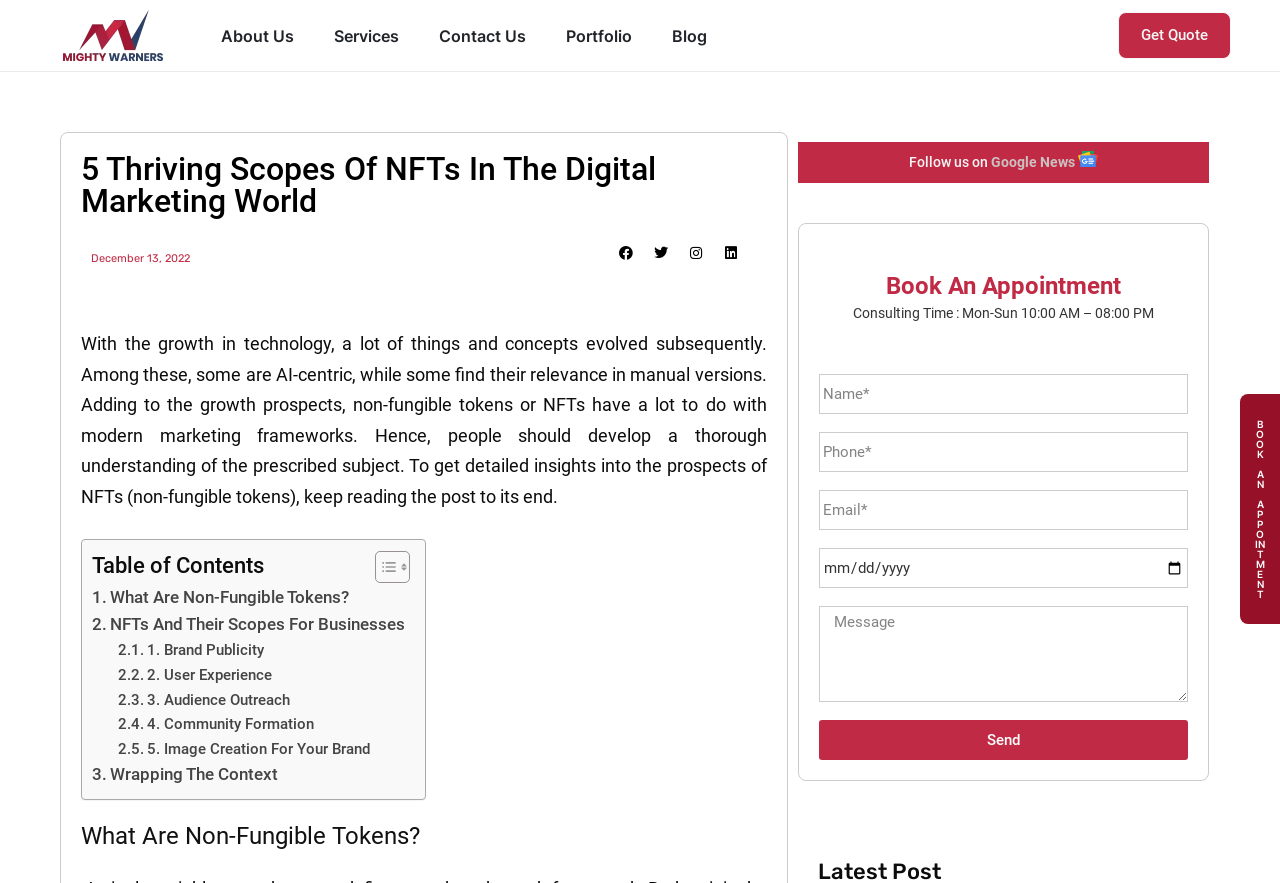How many fields are required to book an appointment?
Look at the image and respond with a one-word or short phrase answer.

4